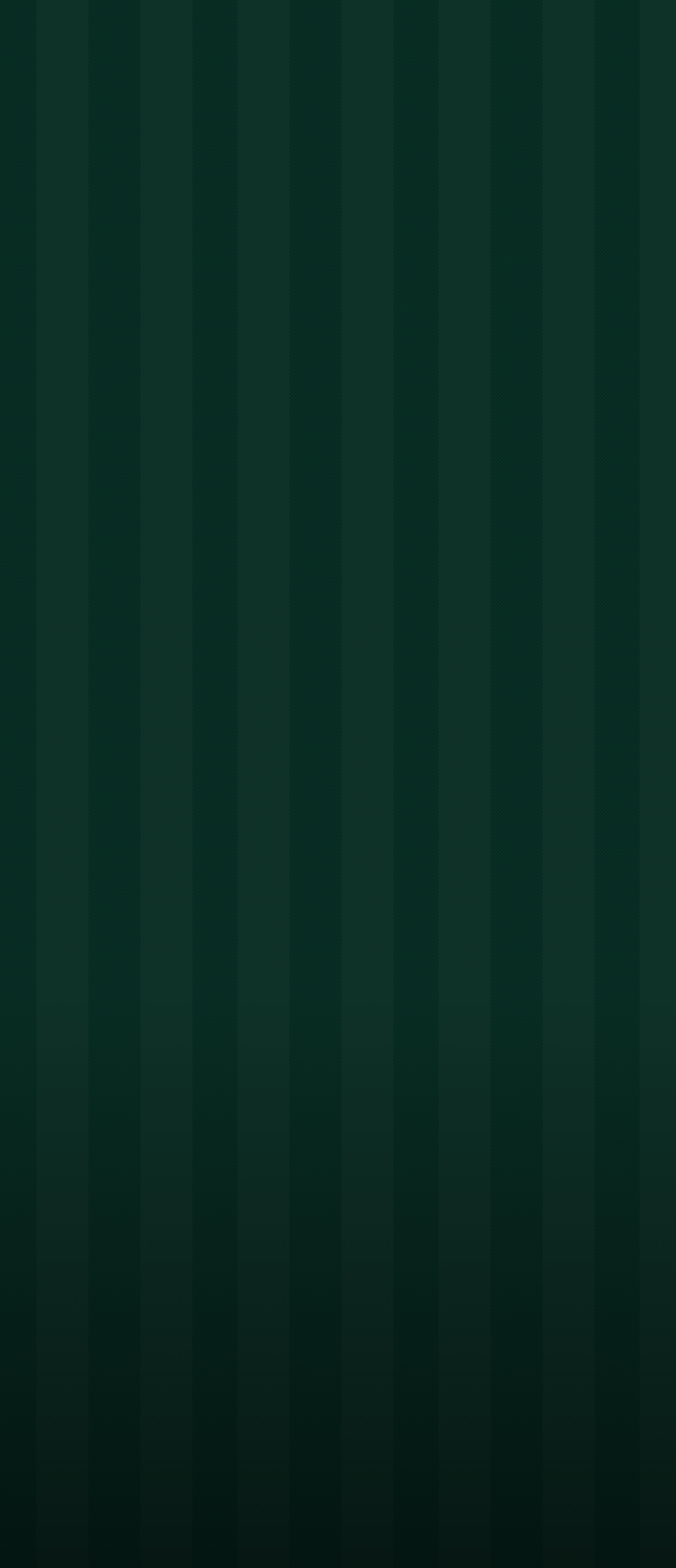Can you look at the image and give a comprehensive answer to the question:
How many links are there above the 'ARCHIVES' heading?

I counted the number of links above the 'ARCHIVES' heading and found a total of 5 links, which are '7 Deadly Sins of SFF Worldbuilding', 'Ode to Buffy', 'Holidays Are For Reading', 'Monster Mash Part III: Vampires', and 'Monster Mash Part II: Witches'.